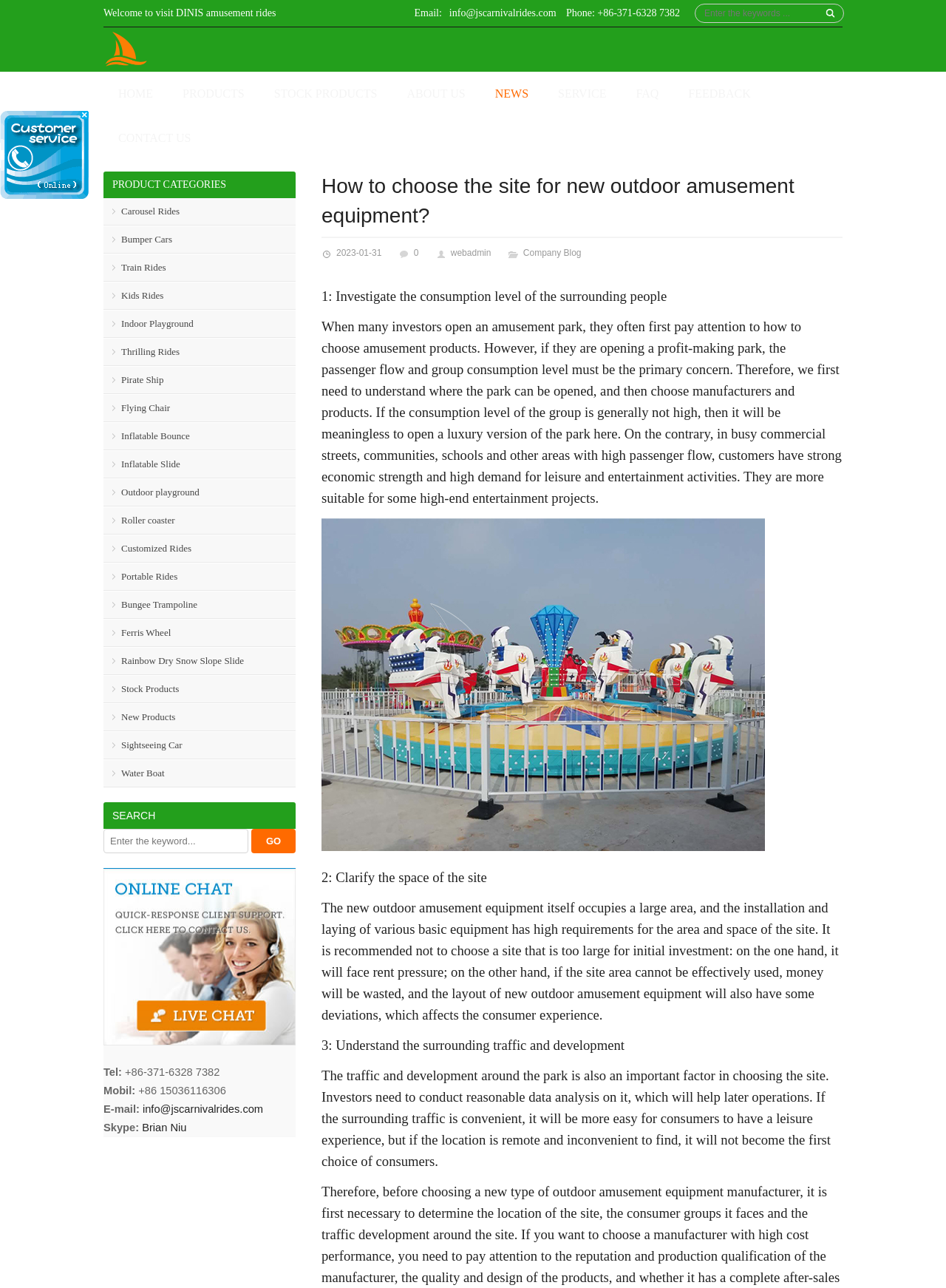Specify the bounding box coordinates of the area to click in order to follow the given instruction: "Click on the 'HOME' link."

[0.116, 0.056, 0.171, 0.09]